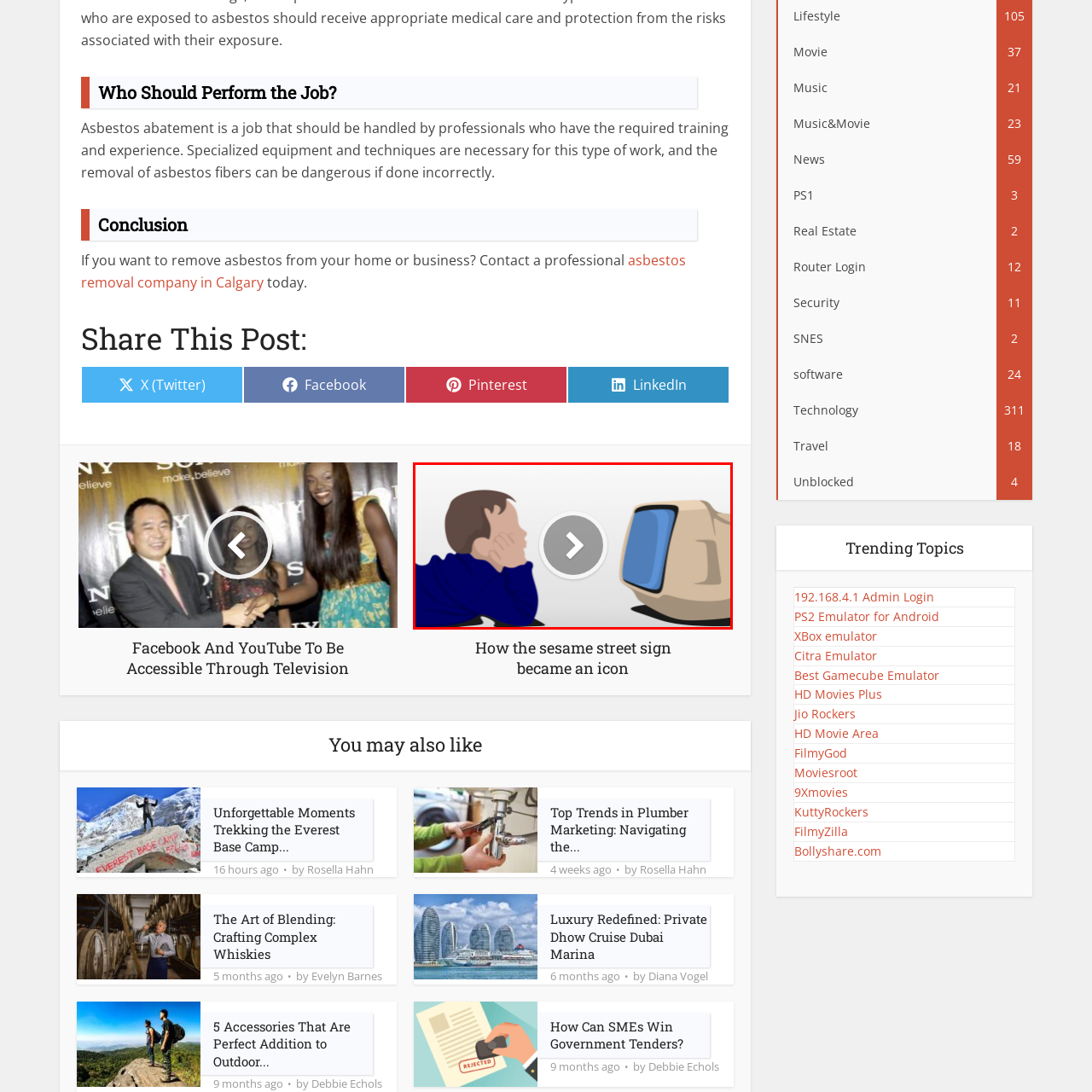Create a detailed narrative of the scene depicted inside the red-outlined image.

In this engaging image, a young child leans forward, thoughtfully resting his chin on his hand while gazing at an old-style computer monitor. The child appears curious and absorbed in what is happening on the screen, highlighting a moment of fascination with technology. The simplistic animation style and soft color palette evoke a sense of nostalgia, reflecting the impact of early technology on childhood experiences. A prominent circular play button, indicative of interactive content, invites viewers to engage further, suggesting that the image may lead to a video or additional information about digital technology's role in childhood learning and play. This visual captures the essence of childhood curiosity in the digital age.